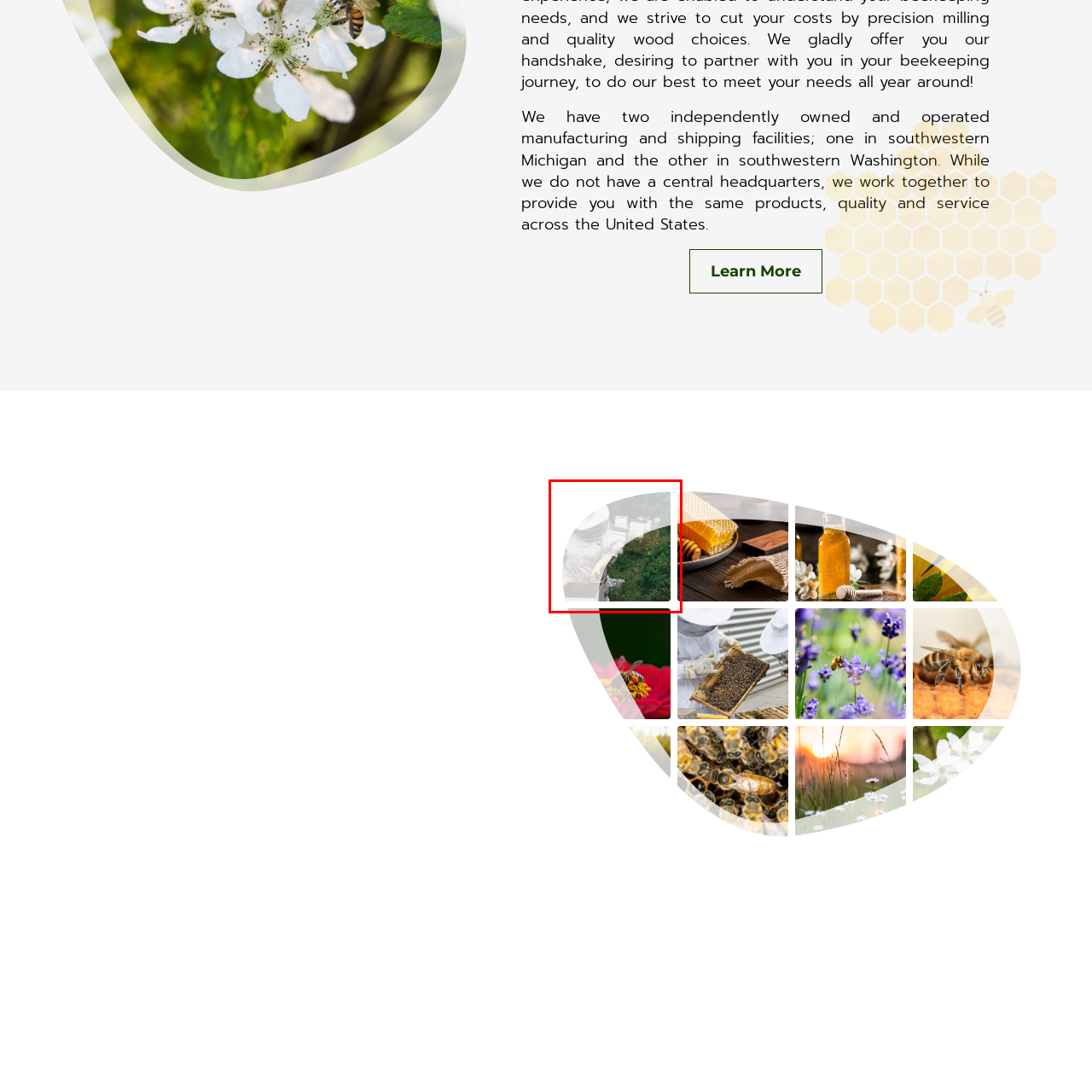Examine the red-bounded region in the image and describe it in detail.

The image depicts a beekeeper dressed in protective gear, engaged in the art of beekeeping. Visible in the background are white beehives, strategically placed in a lush, green setting adorned with wildflowers. The beekeeper's focused demeanor suggests a deep involvement in hive management, which is essential for honey production and pollination efforts. The harmonious blend of nature and careful craftsmanship reflects the commitment to maintaining healthy bee populations, crucial for ecological balance and agricultural productivity.